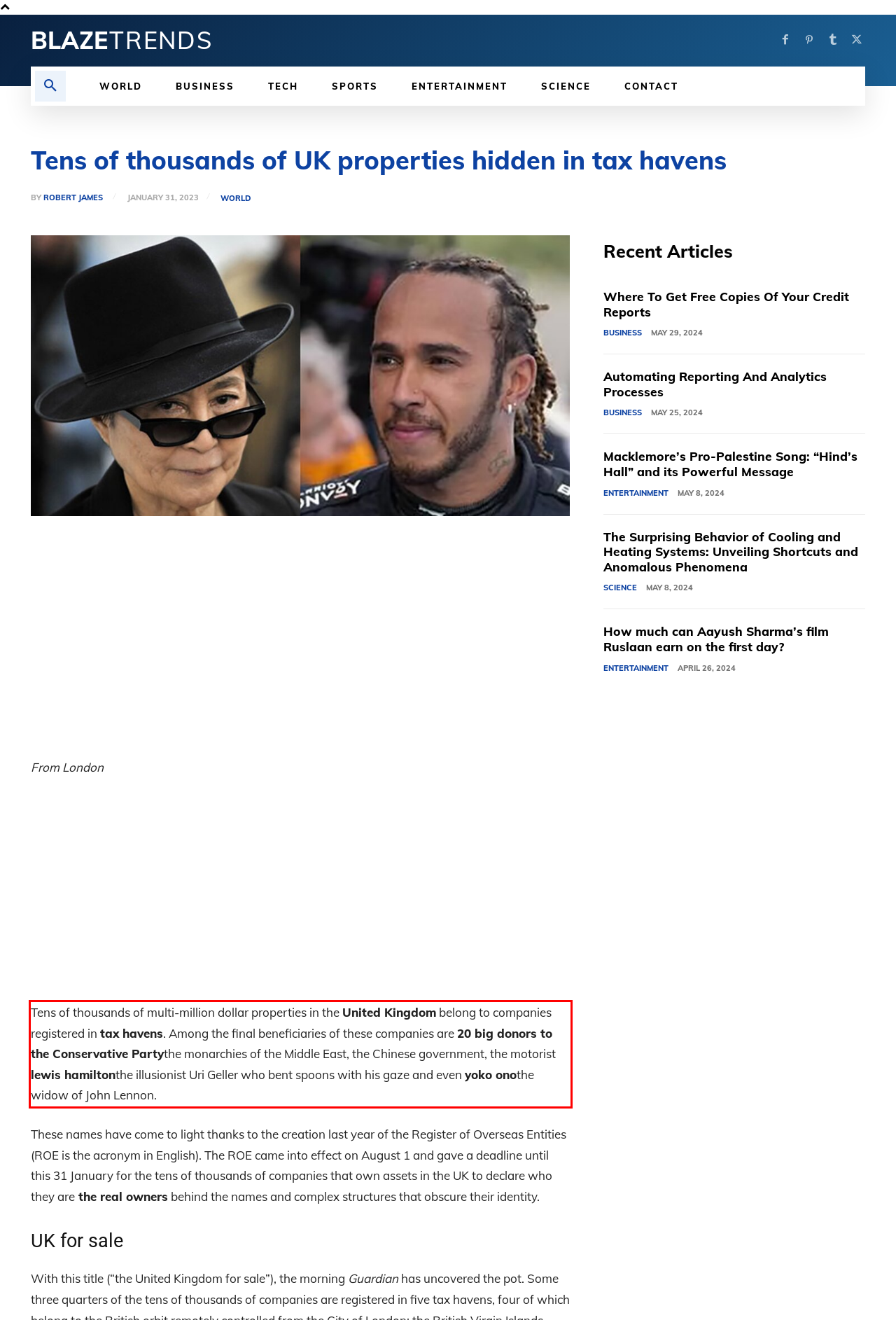From the provided screenshot, extract the text content that is enclosed within the red bounding box.

Tens of thousands of multi-million dollar properties in the United Kingdom belong to companies registered in tax havens. Among the final beneficiaries of these companies are 20 big donors to the Conservative Partythe monarchies of the Middle East, the Chinese government, the motorist lewis hamiltonthe illusionist Uri Geller who bent spoons with his gaze and even yoko onothe widow of John Lennon.